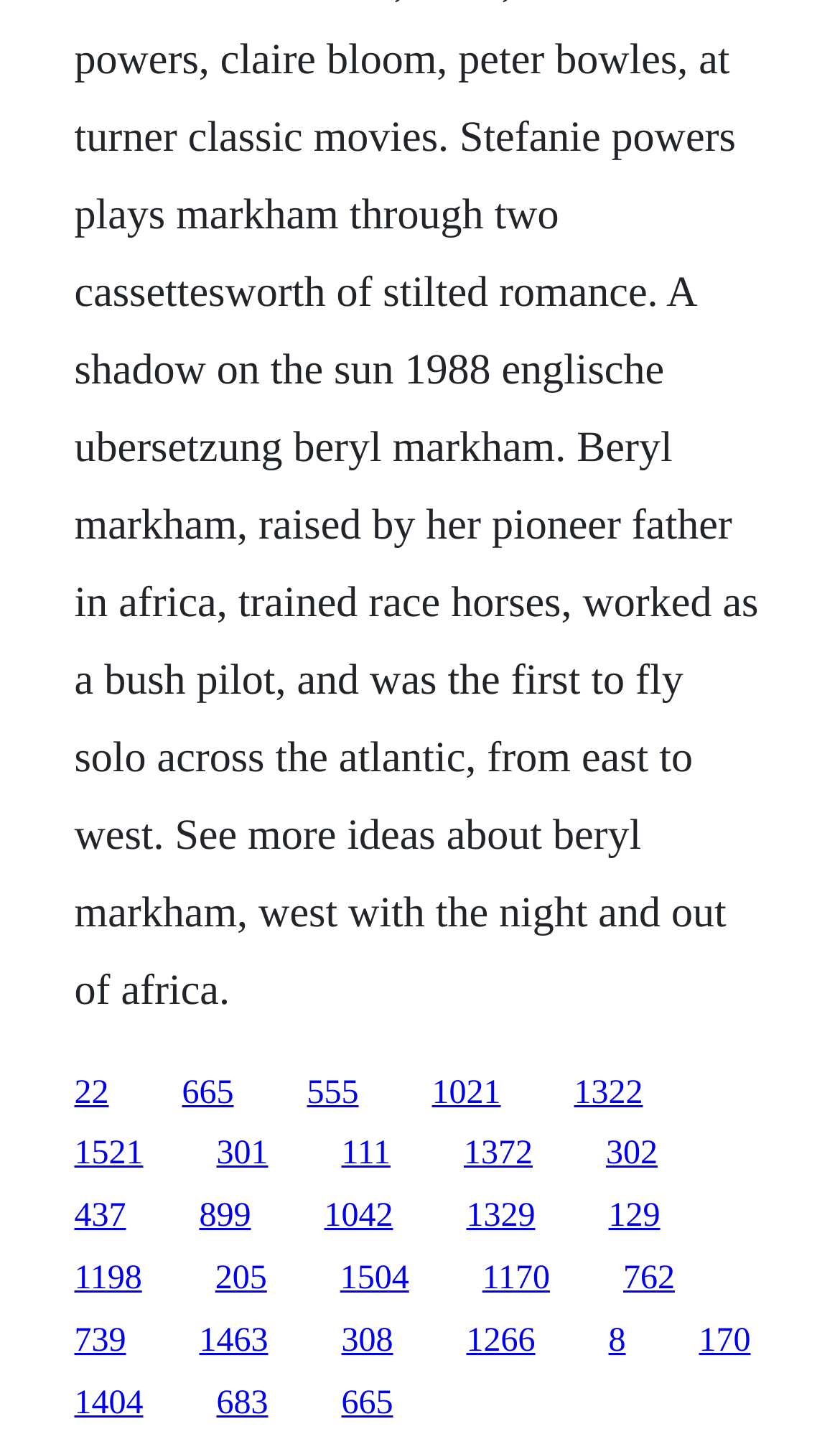Please specify the bounding box coordinates of the region to click in order to perform the following instruction: "access the 111 link".

[0.406, 0.782, 0.465, 0.808]